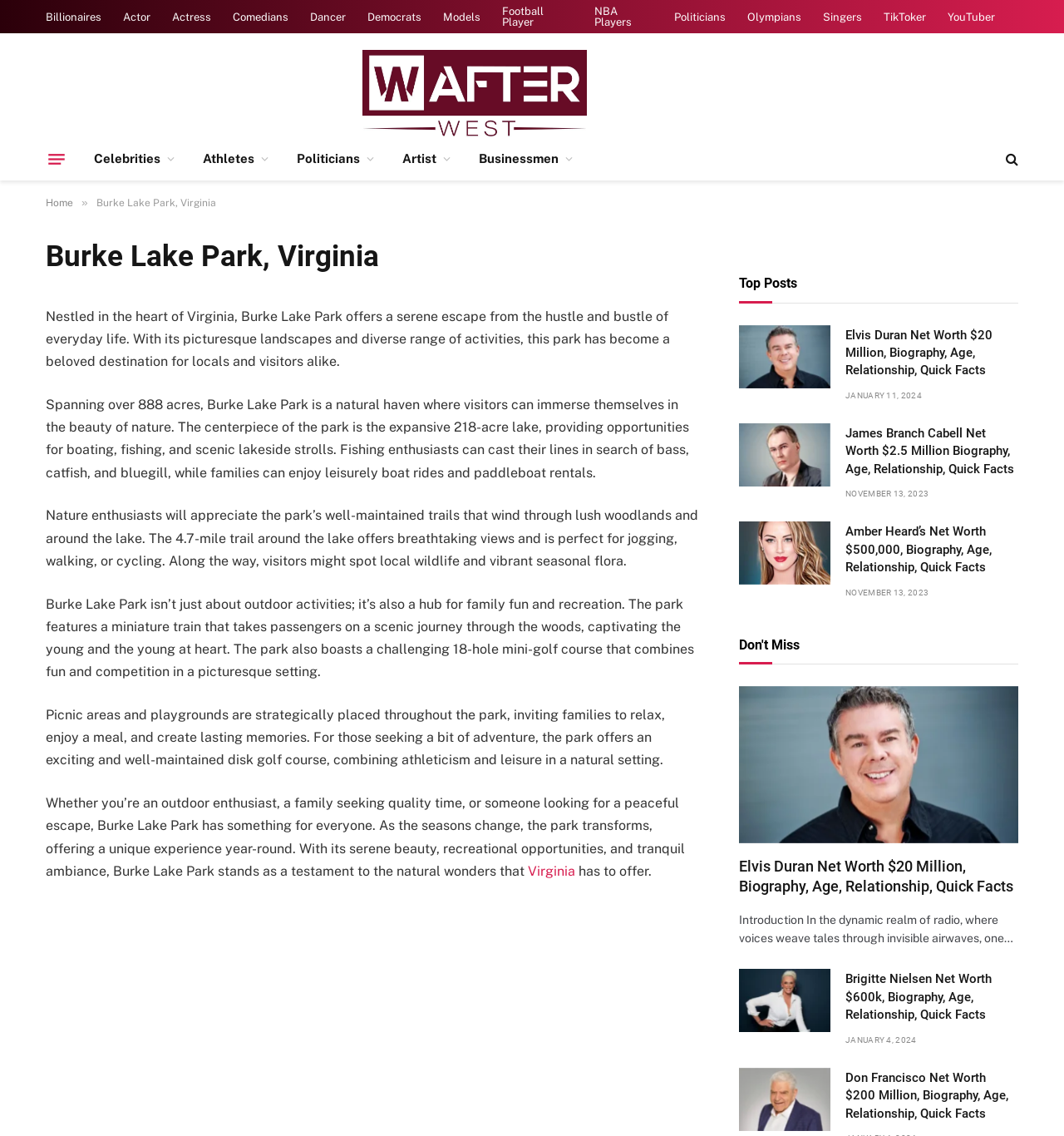Please answer the following question using a single word or phrase: 
What activities can be done in Burke Lake Park?

Boating, fishing, jogging, walking, cycling